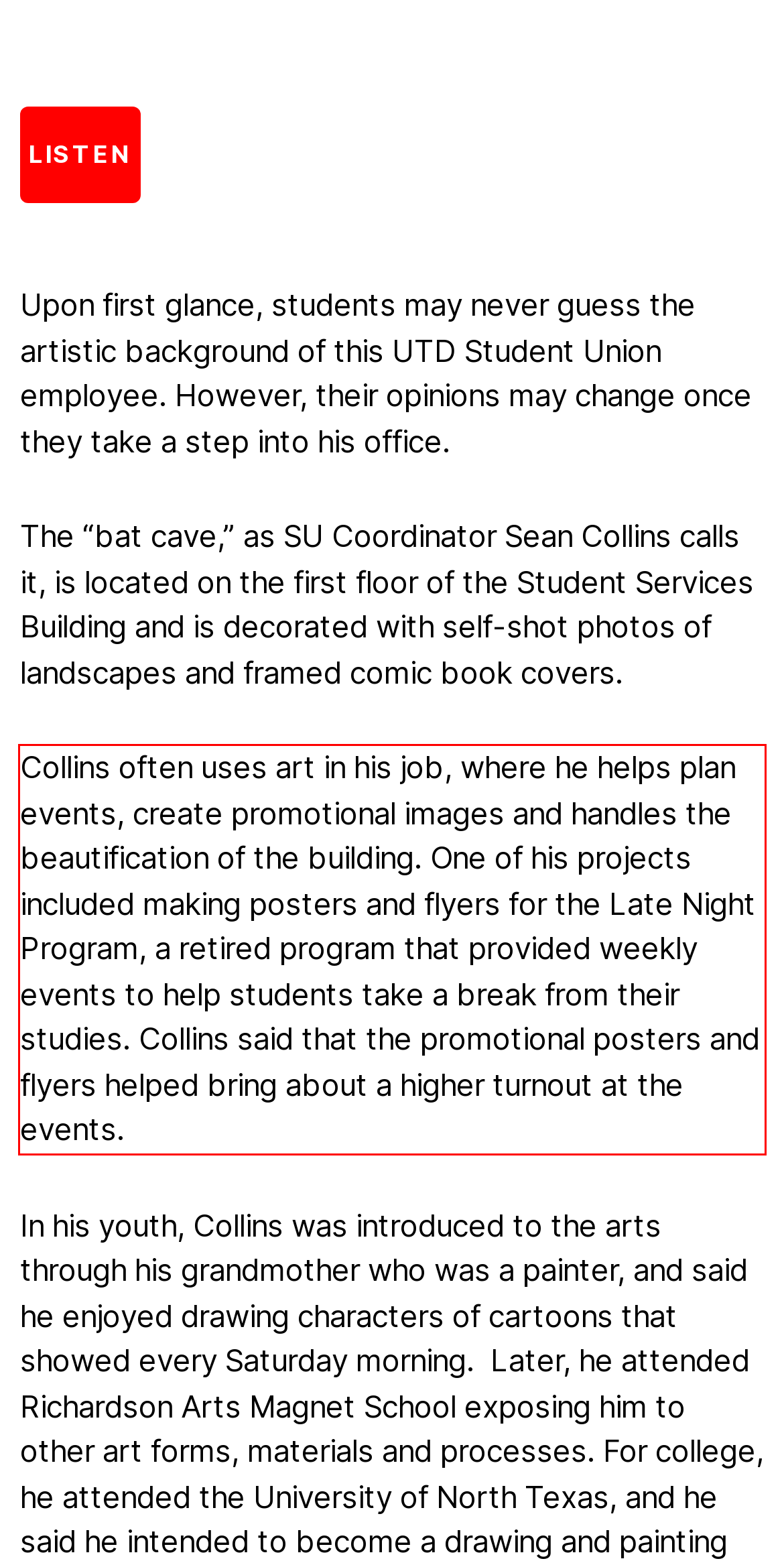Within the screenshot of the webpage, there is a red rectangle. Please recognize and generate the text content inside this red bounding box.

Collins often uses art in his job, where he helps plan events, create promotional images and handles the beautification of the building. One of his projects included making posters and flyers for the Late Night Program, a retired program that provided weekly events to help students take a break from their studies. Collins said that the promotional posters and flyers helped bring about a higher turnout at the events.